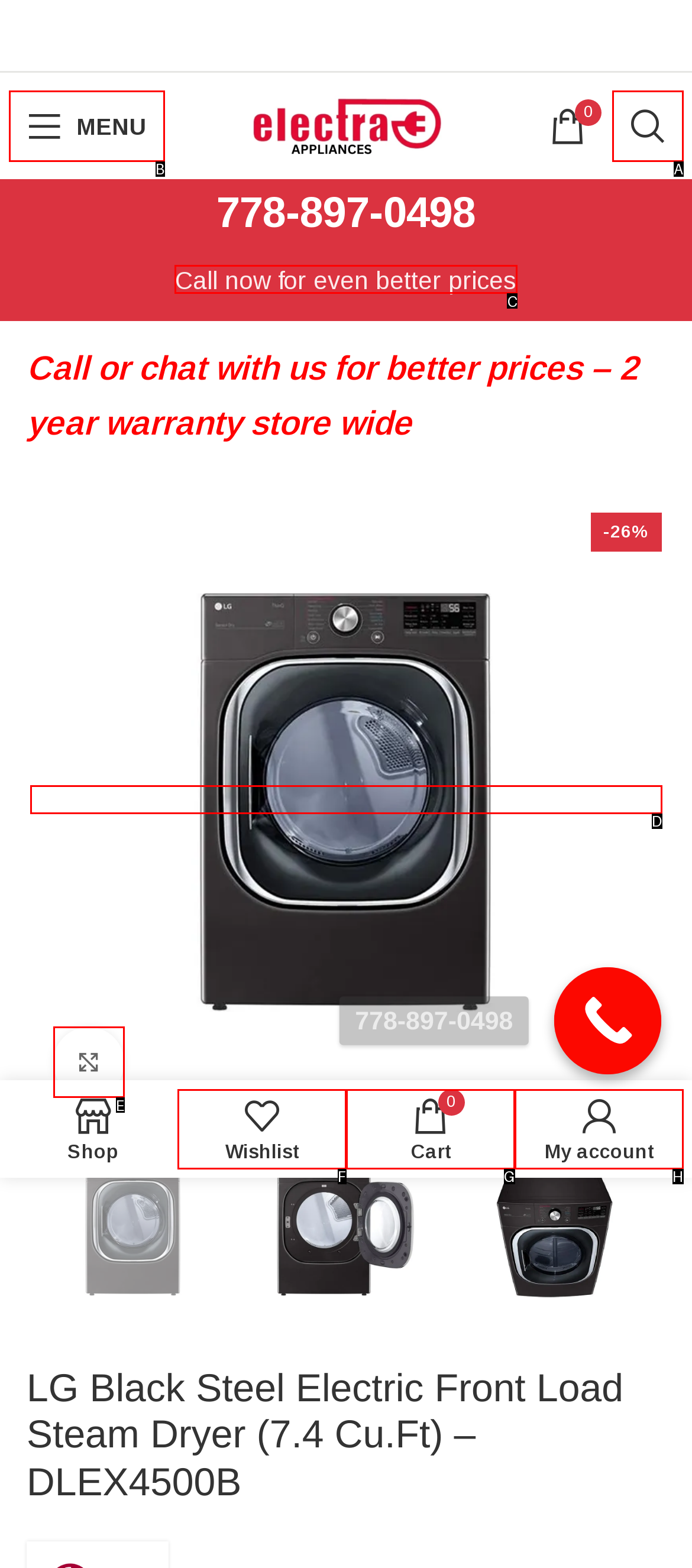Tell me the letter of the UI element I should click to accomplish the task: Open mobile menu based on the choices provided in the screenshot.

B